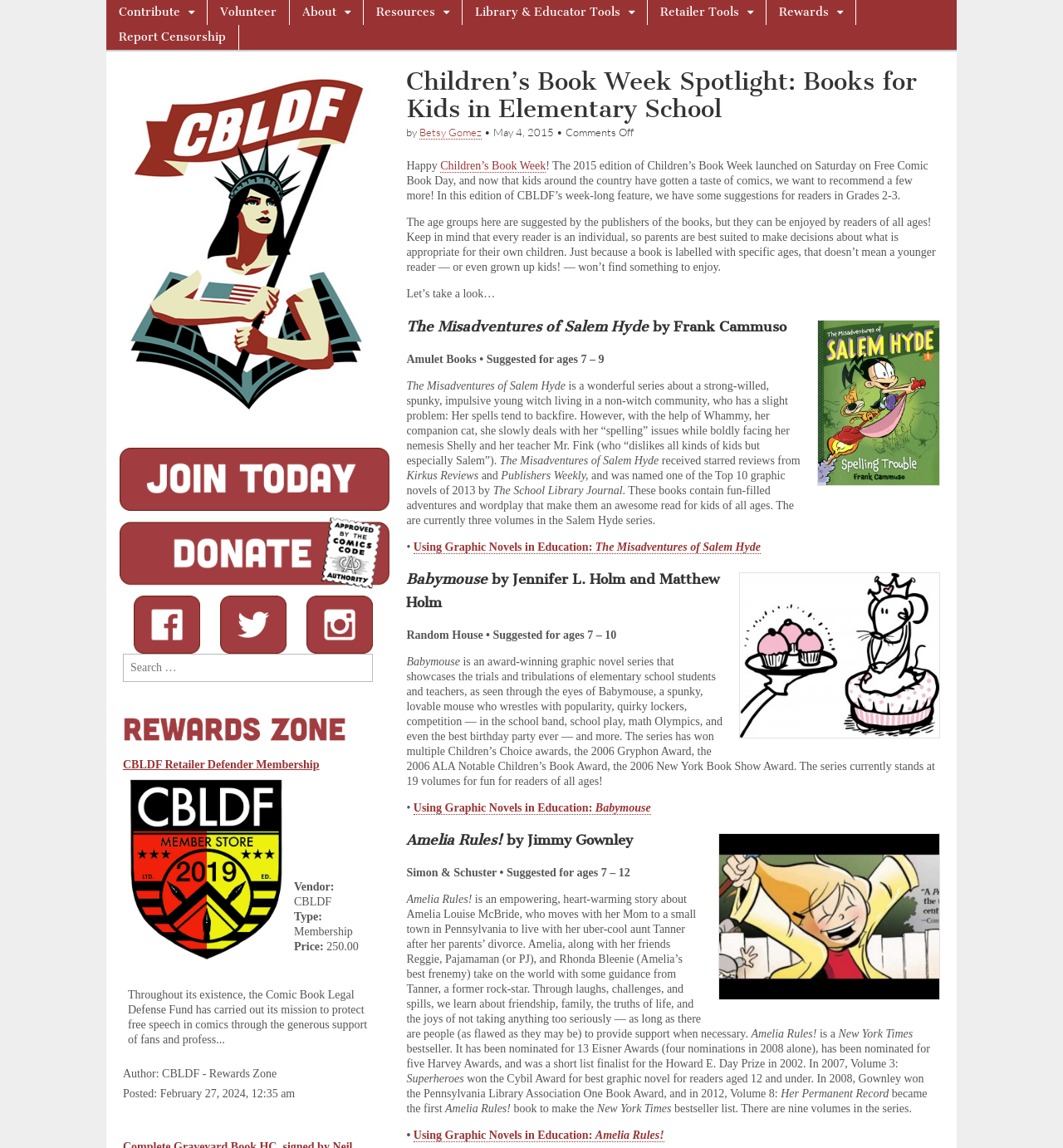Determine the bounding box coordinates of the element that should be clicked to execute the following command: "Learn more about Using Graphic Novels in Education: The Misadventures of Salem Hyde".

[0.389, 0.471, 0.716, 0.482]